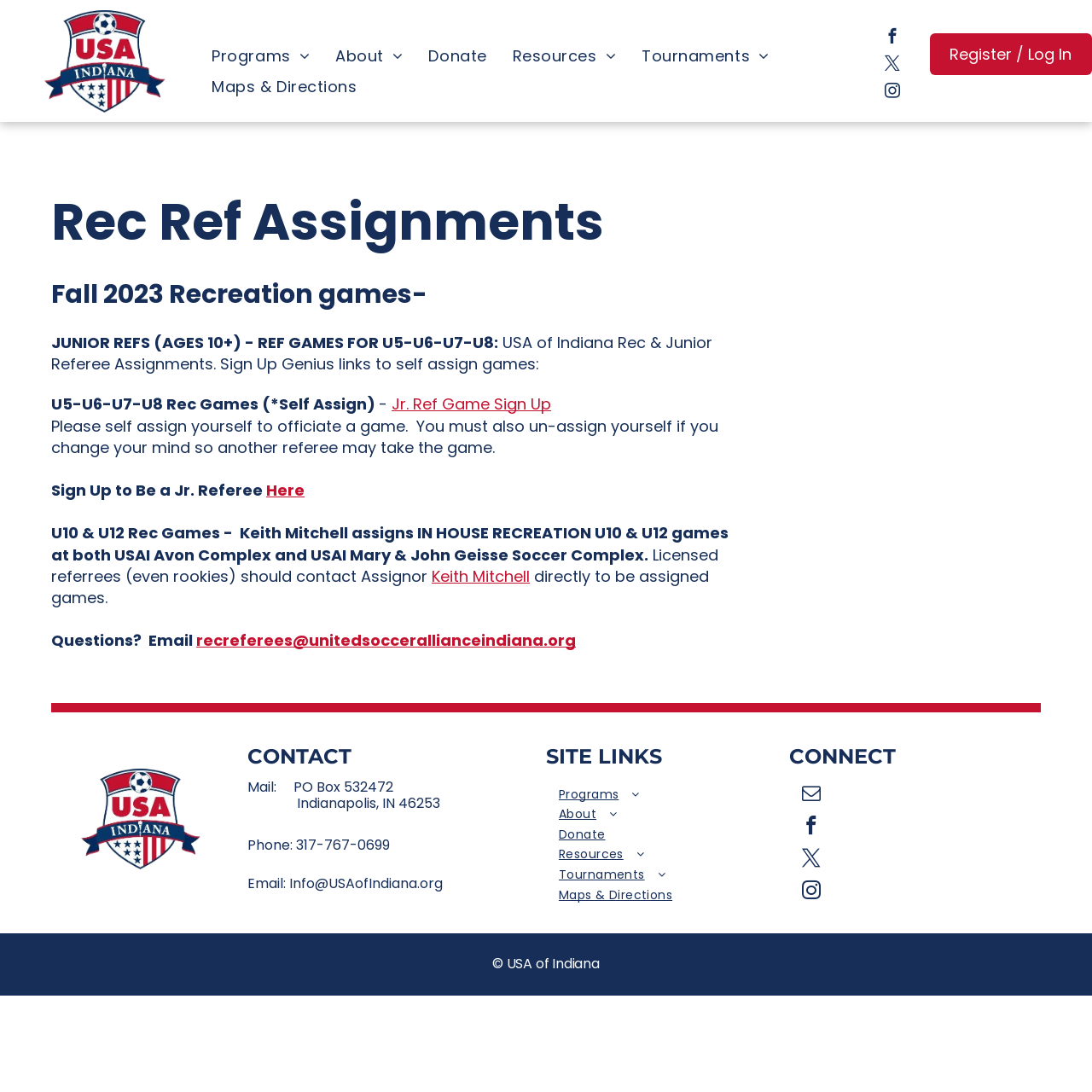Determine the bounding box coordinates of the clickable element to achieve the following action: 'Log in or register'. Provide the coordinates as four float values between 0 and 1, formatted as [left, top, right, bottom].

[0.851, 0.031, 1.0, 0.069]